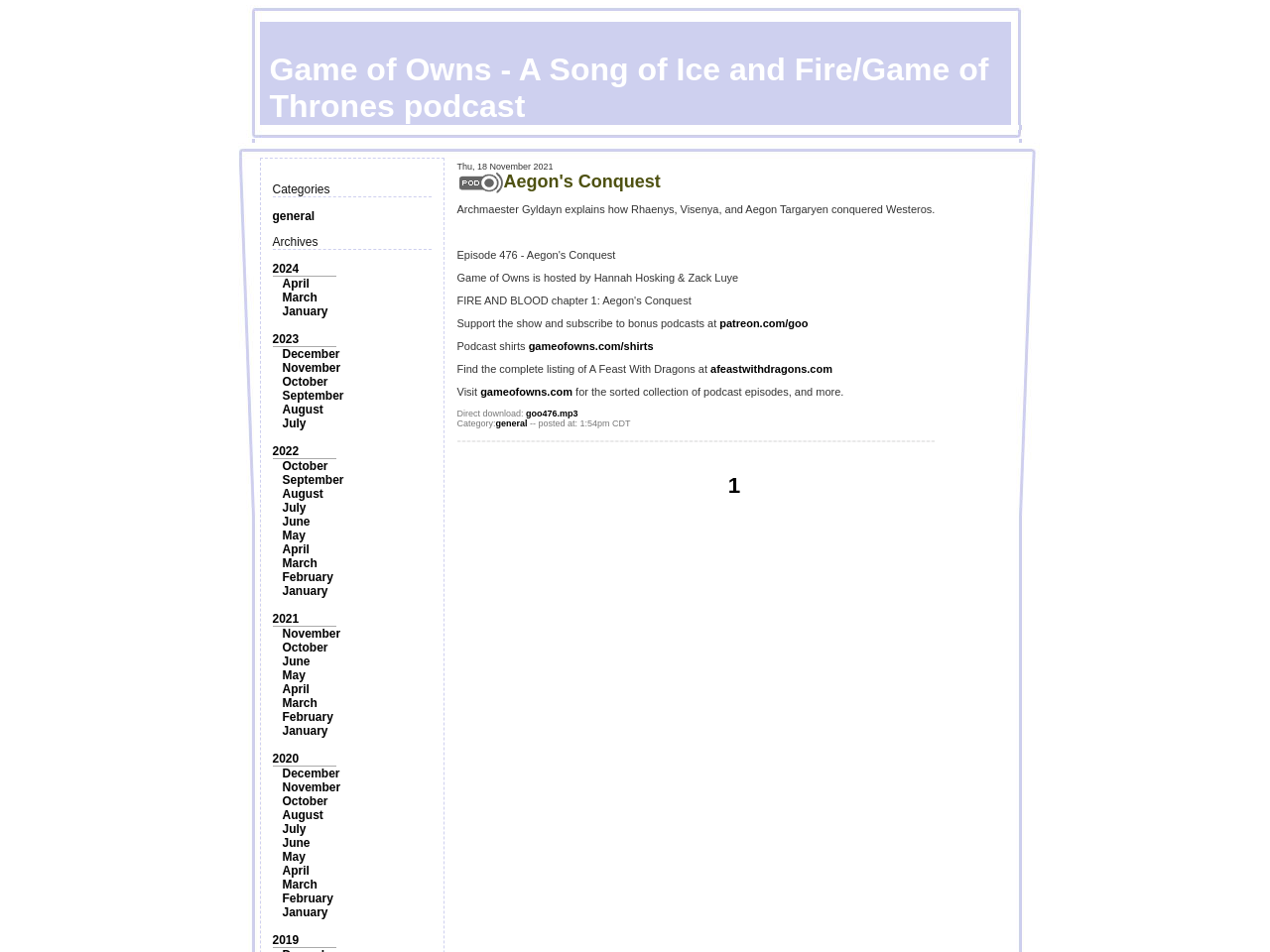Give a concise answer of one word or phrase to the question: 
Is there a table in the webpage?

yes